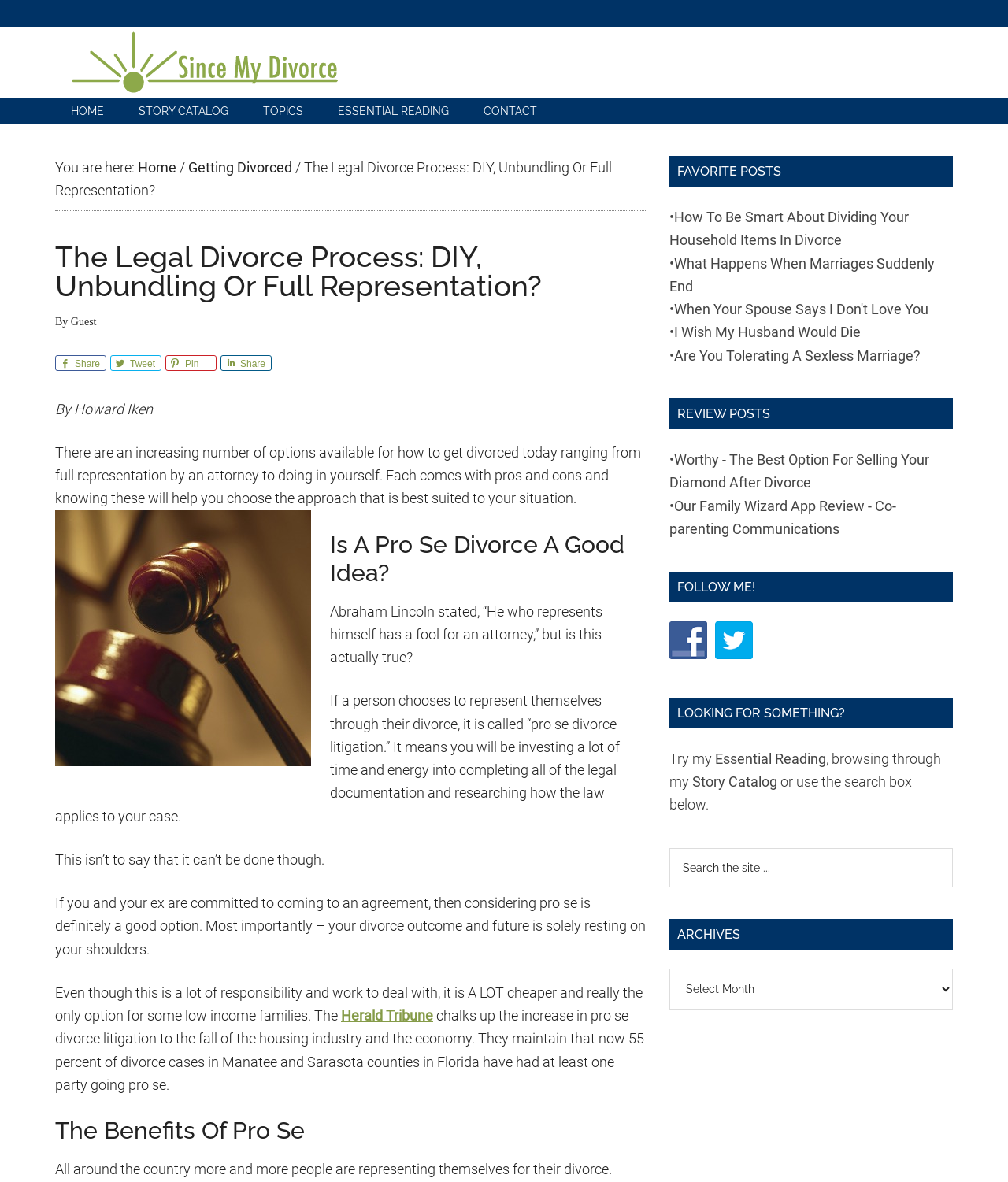Locate the bounding box coordinates of the area you need to click to fulfill this instruction: 'Read the 'Getting Divorced' article'. The coordinates must be in the form of four float numbers ranging from 0 to 1: [left, top, right, bottom].

[0.187, 0.135, 0.29, 0.149]